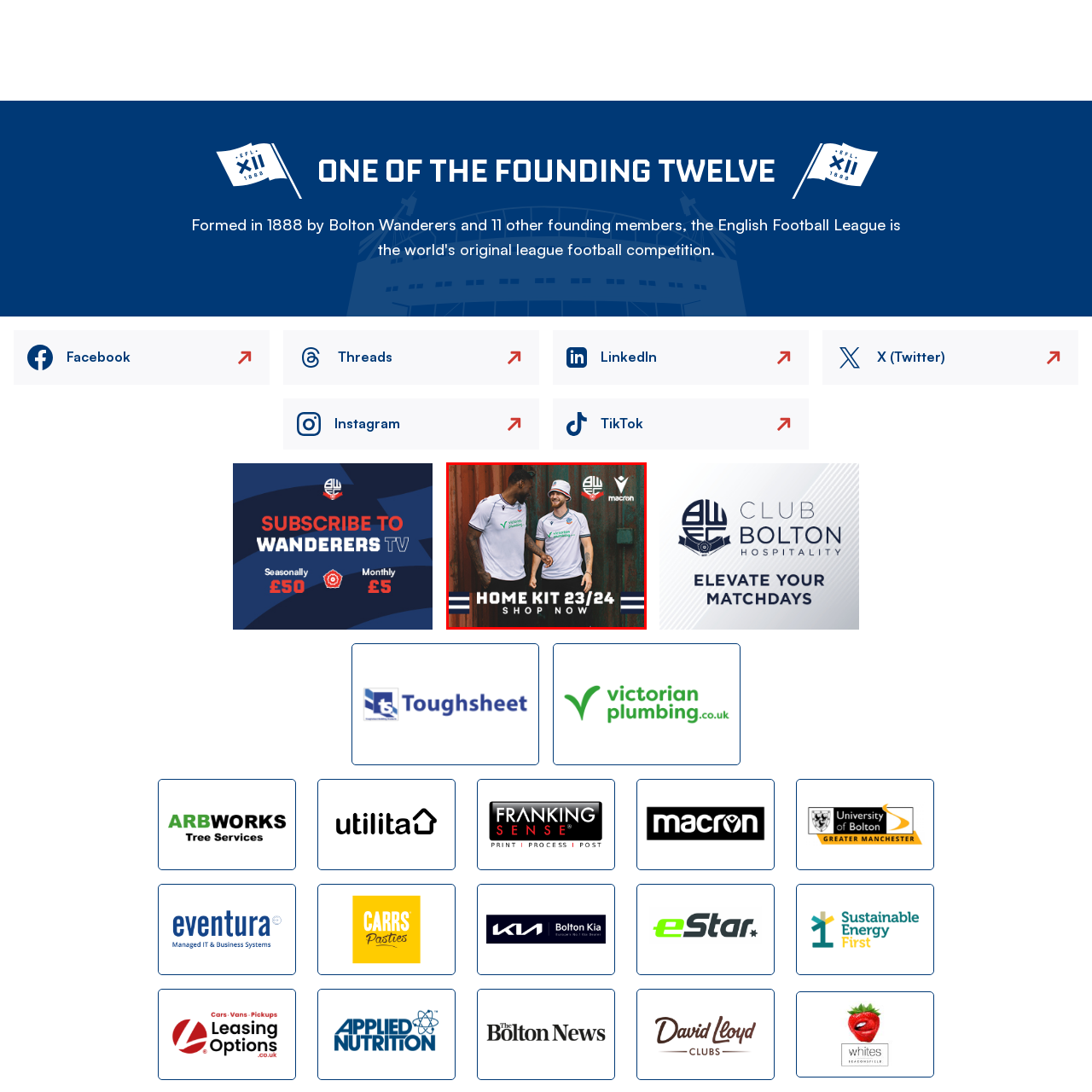Explain in detail what is happening within the highlighted red bounding box in the image.

The image showcases two players from Bolton Wanderers Football Club, proudly modeling their new home kit for the 2023/24 season. They are dressed in sleek, white jerseys adorned with green branding from their sponsor, Victorian Plumbing. The players appear relaxed and engaged, highlighting a sense of camaraderie as they pose together. One player wears a matching bucket hat, complementing his jersey. In the background, a colorful shipping container adds a vibrant touch to the scene. The promotional text at the bottom encourages viewers to shop for the new kit, emphasizing its availability and inviting fans to support their team. The Macron logo is also visible, indicating the manufacturer of the kit.